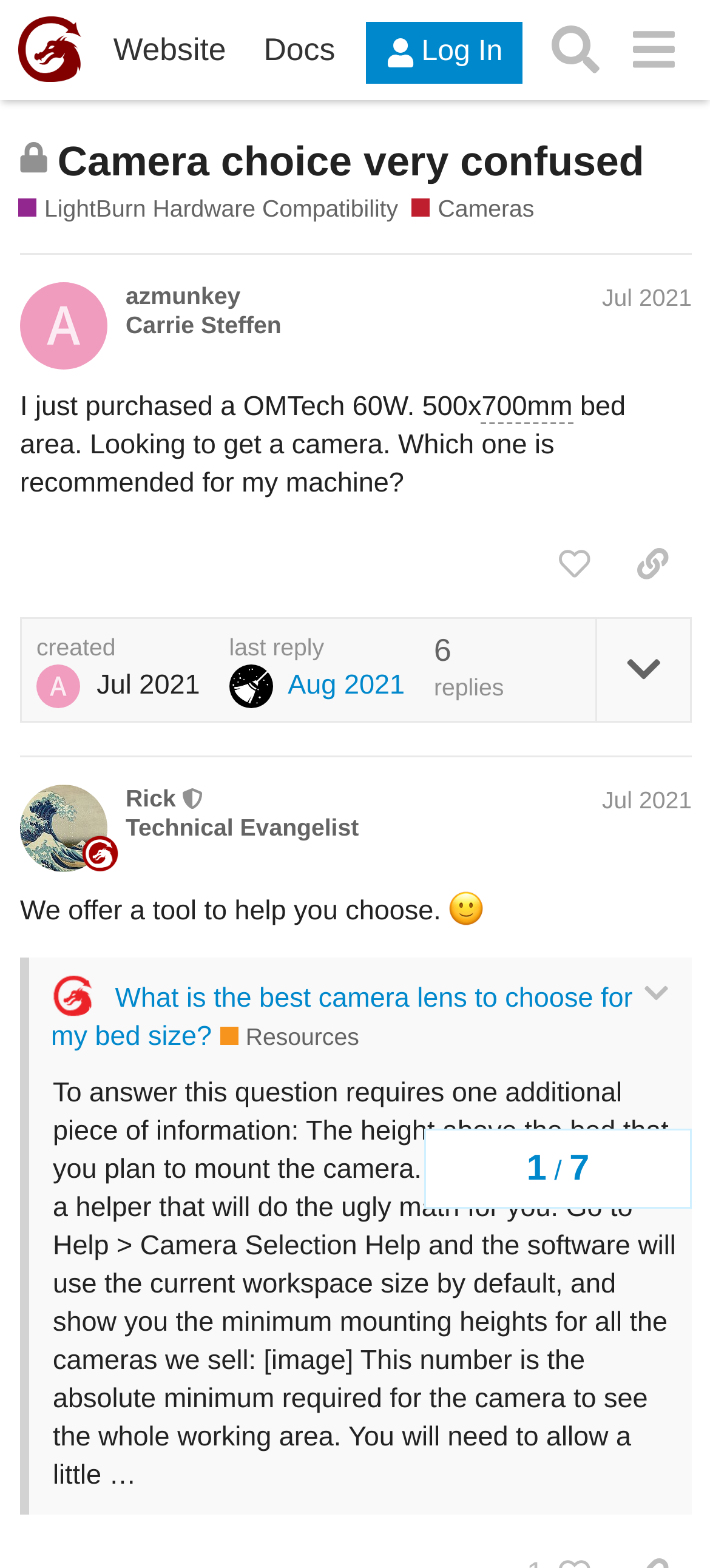Identify the bounding box coordinates of the region that should be clicked to execute the following instruction: "Expand the quote".

[0.905, 0.625, 0.944, 0.644]